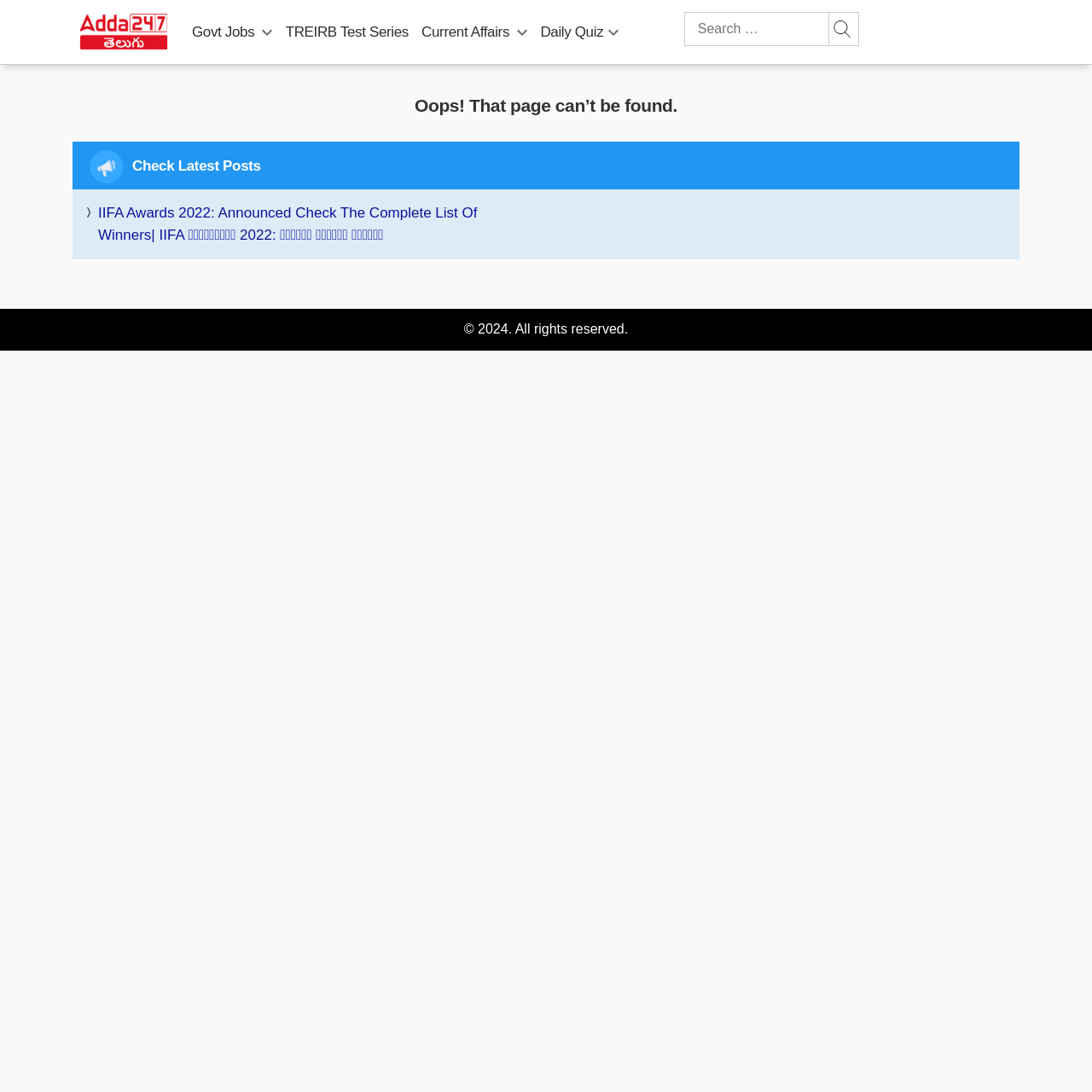Identify the bounding box coordinates for the region to click in order to carry out this instruction: "Check Latest Posts". Provide the coordinates using four float numbers between 0 and 1, formatted as [left, top, right, bottom].

[0.066, 0.13, 0.934, 0.174]